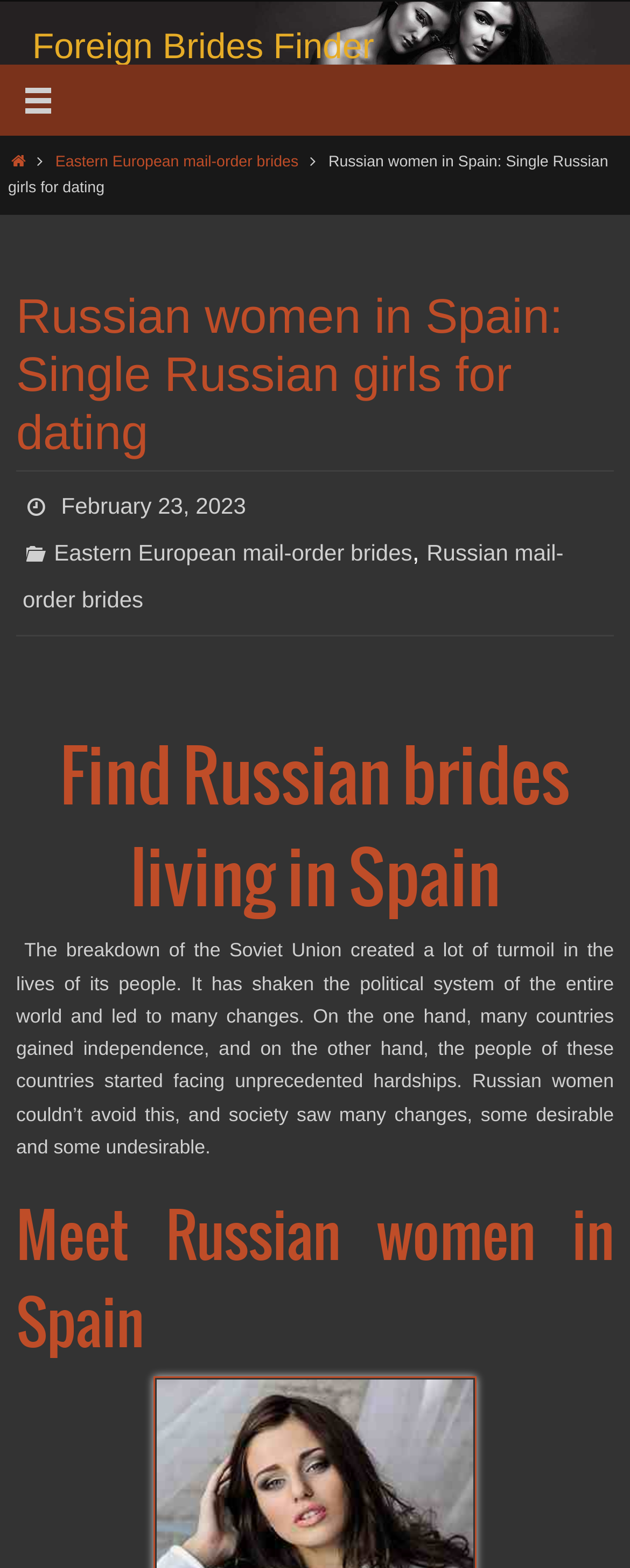Specify the bounding box coordinates of the area to click in order to follow the given instruction: "Read about 'Meet Russian women in Spain'."

[0.026, 0.762, 0.974, 0.874]